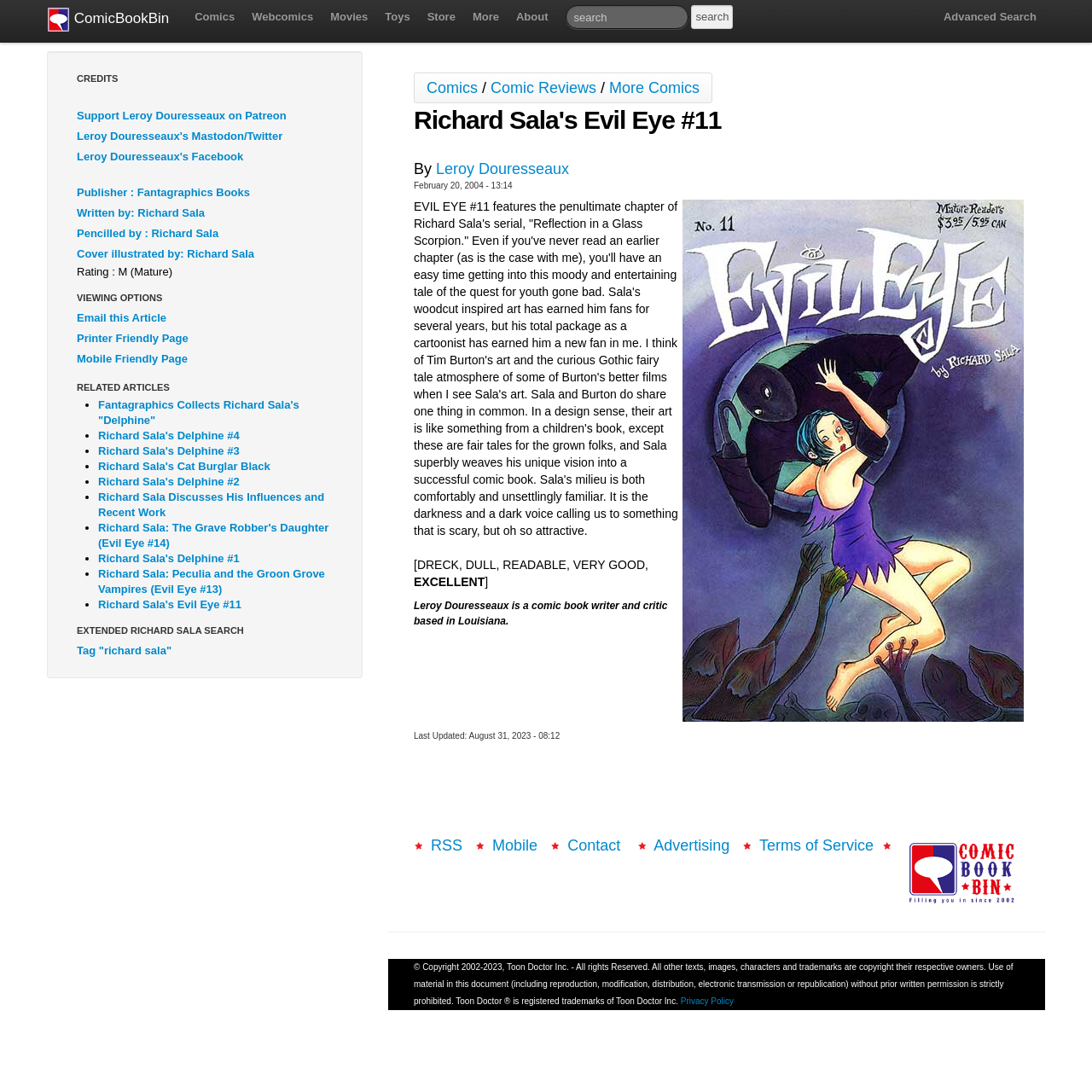Create a detailed description of the webpage's content and layout.

This webpage is about Richard Sala's comic book "Evil Eye #11". At the top, there is a navigation menu with links to "Comics", "Webcomics", "Movies", "Toys", "Store", "More", and "About". Below the menu, there is a search bar with a button. On the top-right corner, there is an advanced search link.

The main content of the page is divided into two sections. On the left, there is a sidebar with links to the publisher, writer, and penciller of the comic book, as well as links to the author's social media profiles. Below these links, there are viewing options, including email, print, and mobile-friendly pages.

On the right, there is a large image of the comic book cover, "evileye011.jpg". Below the image, there is a review of the comic book, which describes it as a moody and entertaining tale with woodcut-inspired art. The review also compares the art style to Tim Burton's work.

Below the review, there are ratings and a heading that introduces the author, Leroy Douresseaux, a comic book writer and critic based in Louisiana. The page also displays the last updated date and time.

At the bottom of the page, there are links to RSS, Mobile, Contact, Advertising, and Terms of Service. There is also a copyright notice and a link to the Privacy Policy.